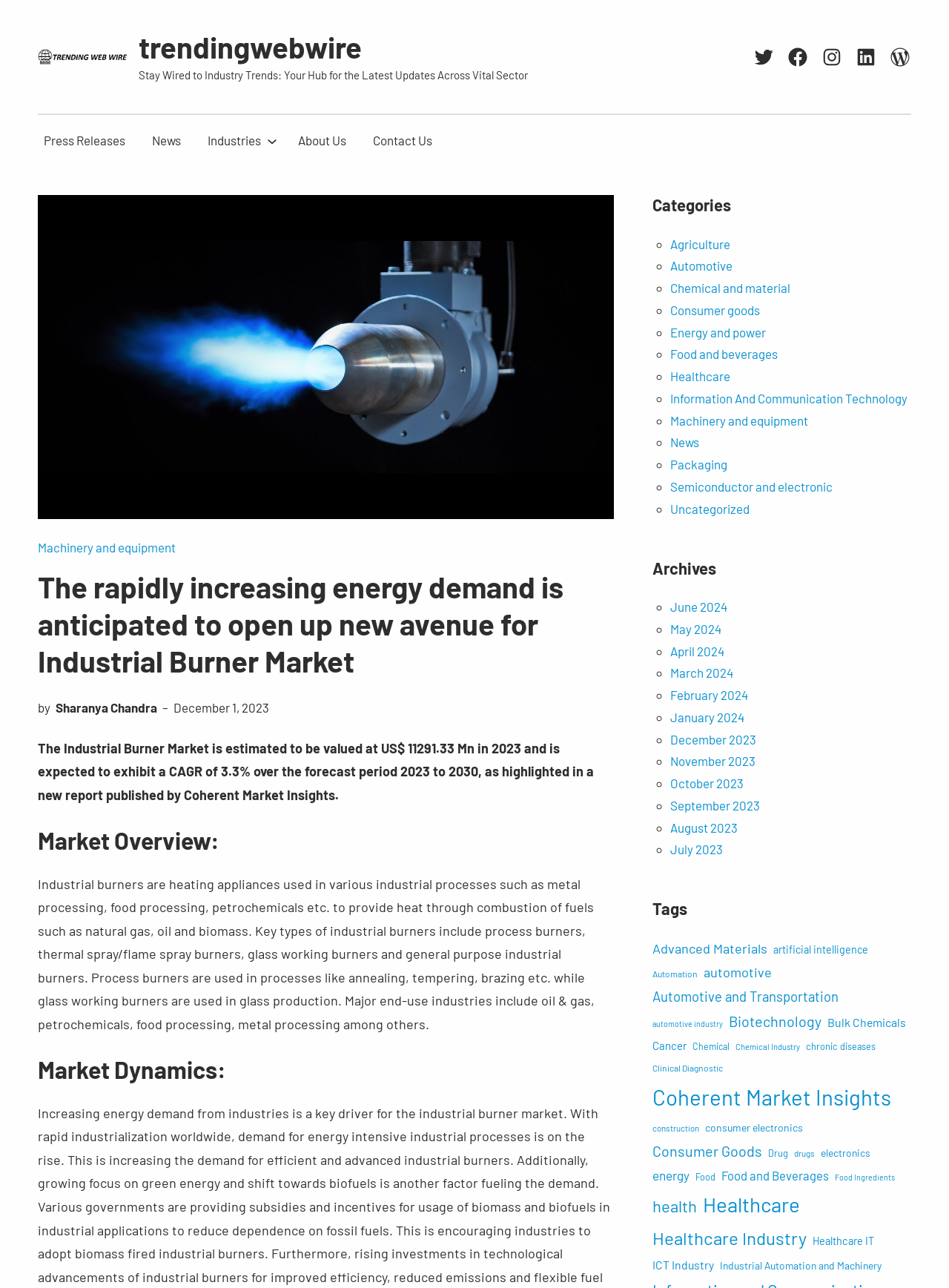Respond to the question below with a single word or phrase:
Who is the author of the article?

Sharanya Chandra